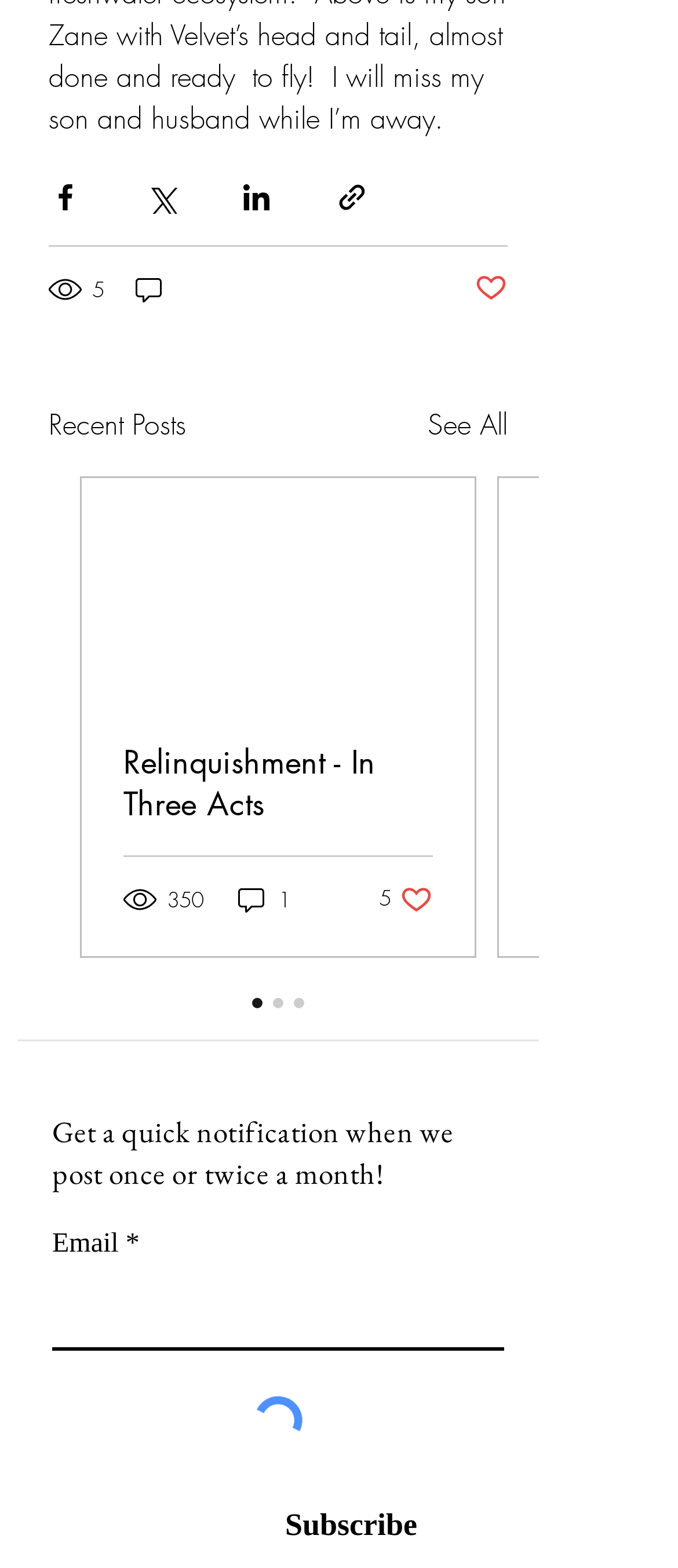Pinpoint the bounding box coordinates of the area that should be clicked to complete the following instruction: "contact us". The coordinates must be given as four float numbers between 0 and 1, i.e., [left, top, right, bottom].

None